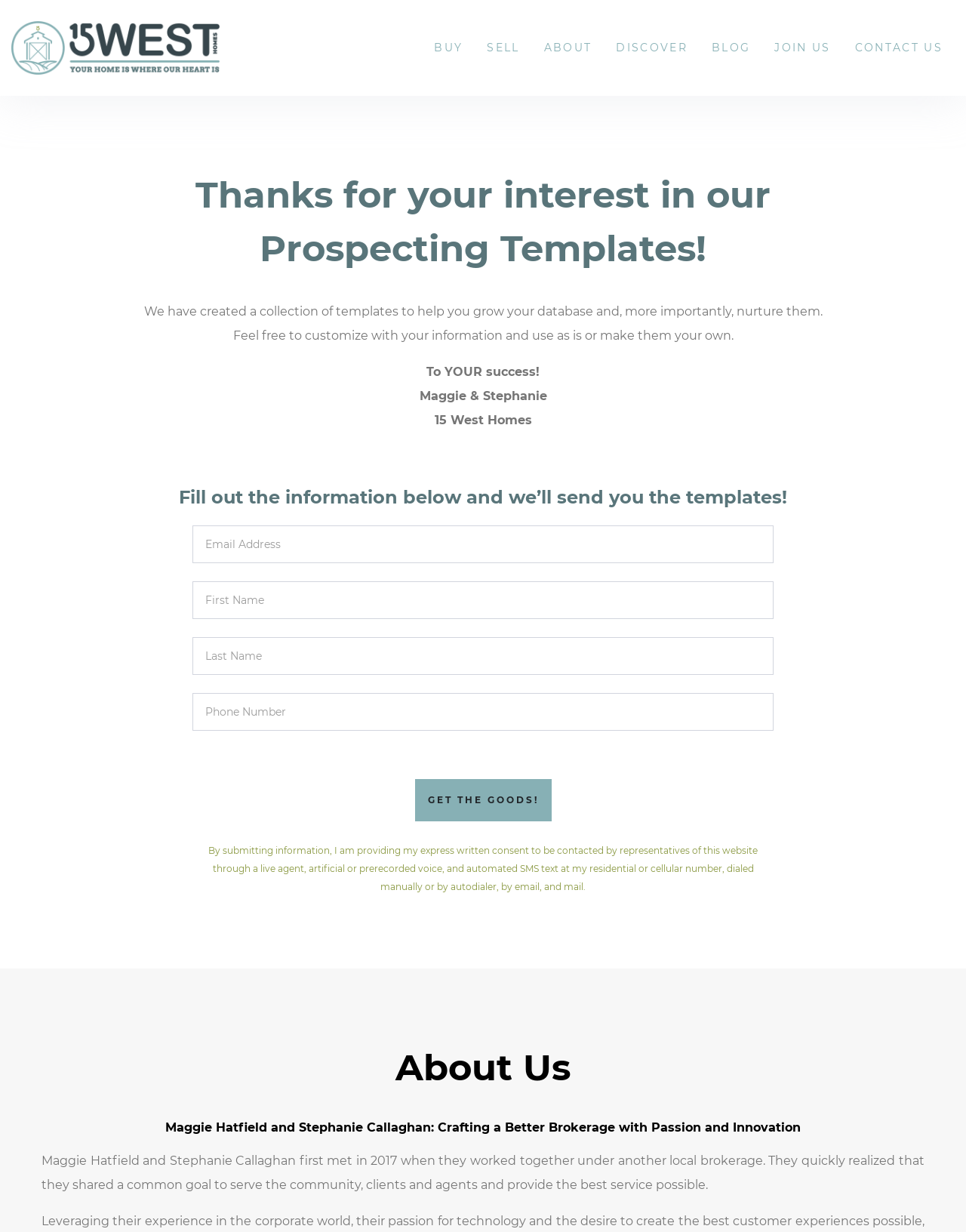Please predict the bounding box coordinates of the element's region where a click is necessary to complete the following instruction: "Click the 'What We Treat' link". The coordinates should be represented by four float numbers between 0 and 1, i.e., [left, top, right, bottom].

None